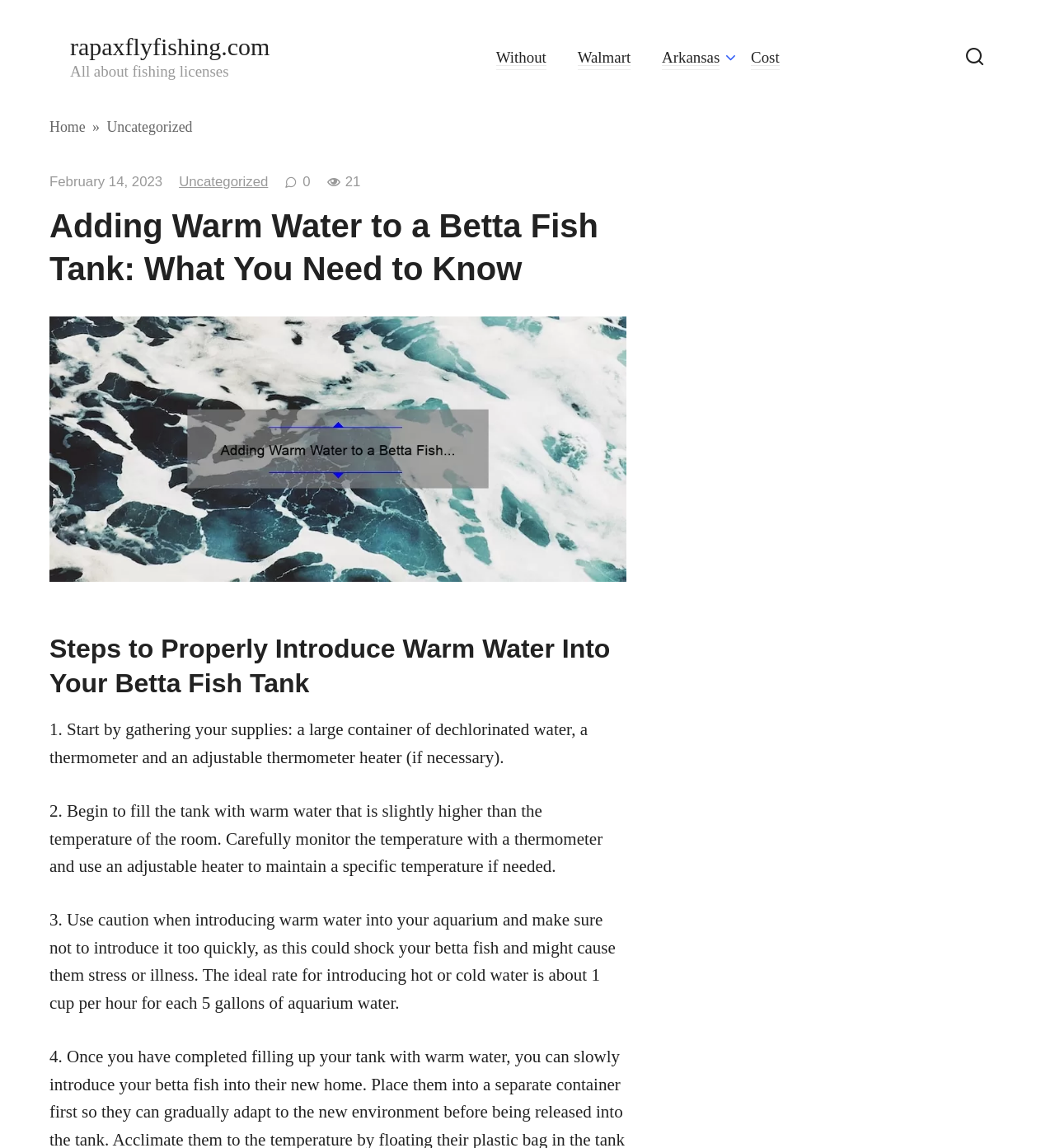What is the ideal rate for introducing hot or cold water?
Using the visual information, reply with a single word or short phrase.

1 cup per hour for each 5 gallons